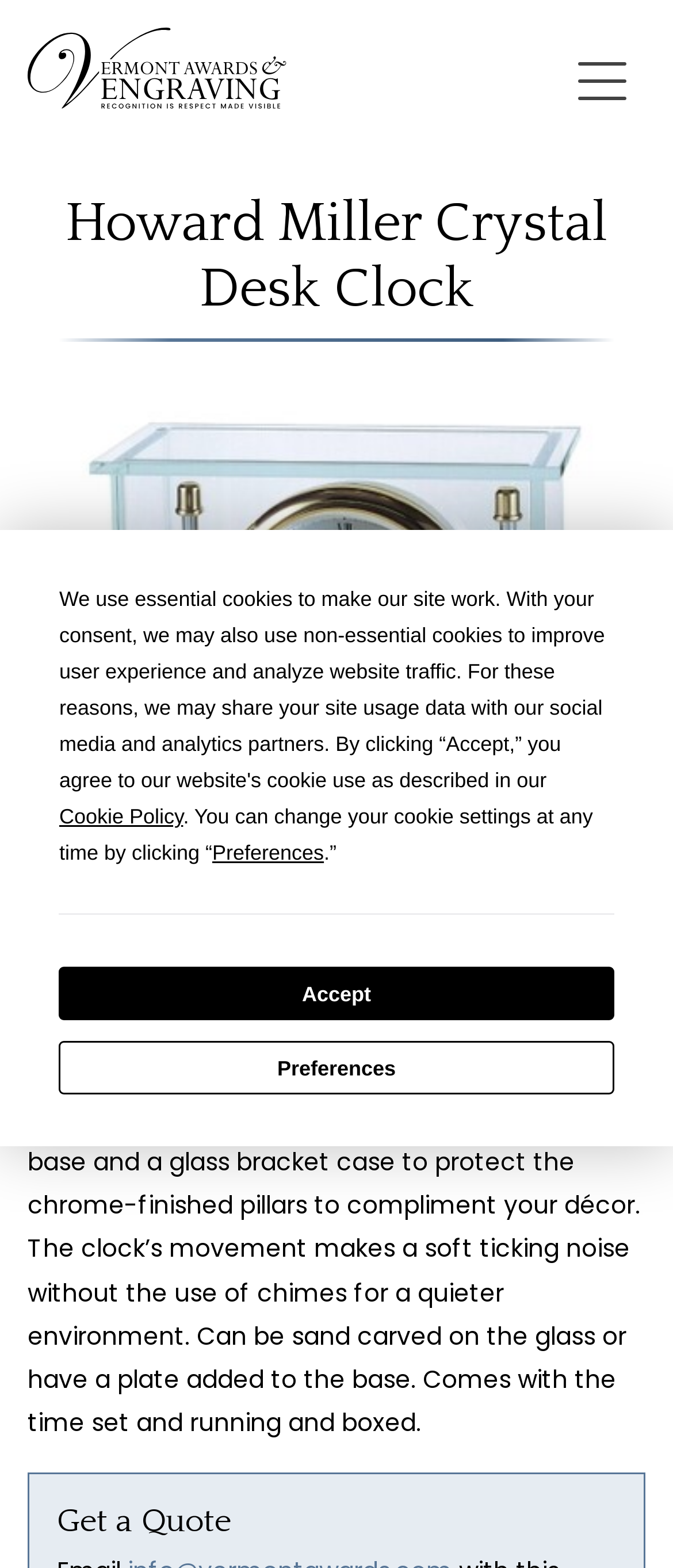Using the description: "Skip to navigation", determine the UI element's bounding box coordinates. Ensure the coordinates are in the format of four float numbers between 0 and 1, i.e., [left, top, right, bottom].

[0.454, 0.022, 0.918, 0.066]